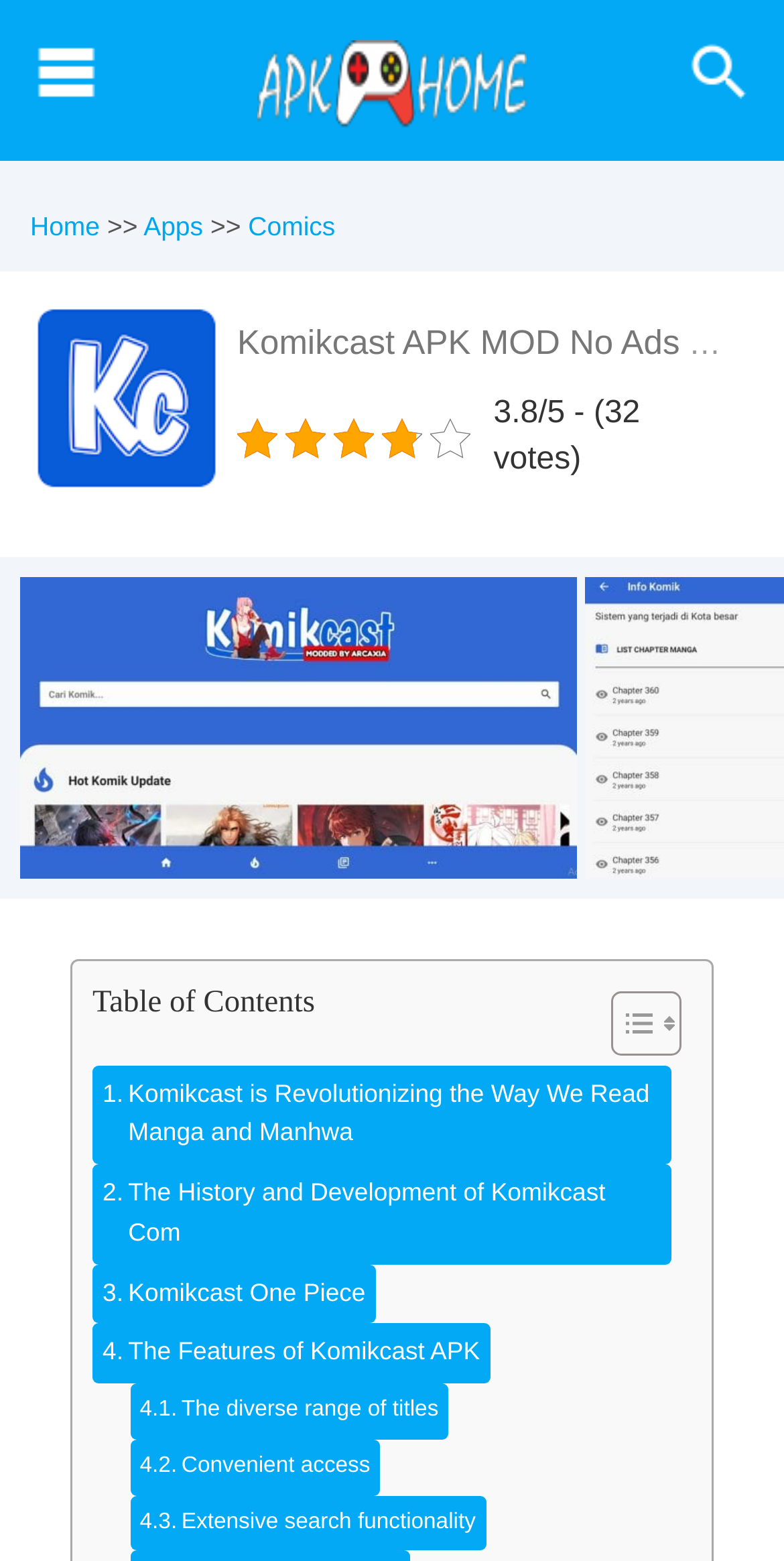What is the purpose of the 'Toggle Table of Content' button?
Based on the image, give a concise answer in the form of a single word or short phrase.

To show/hide table of content